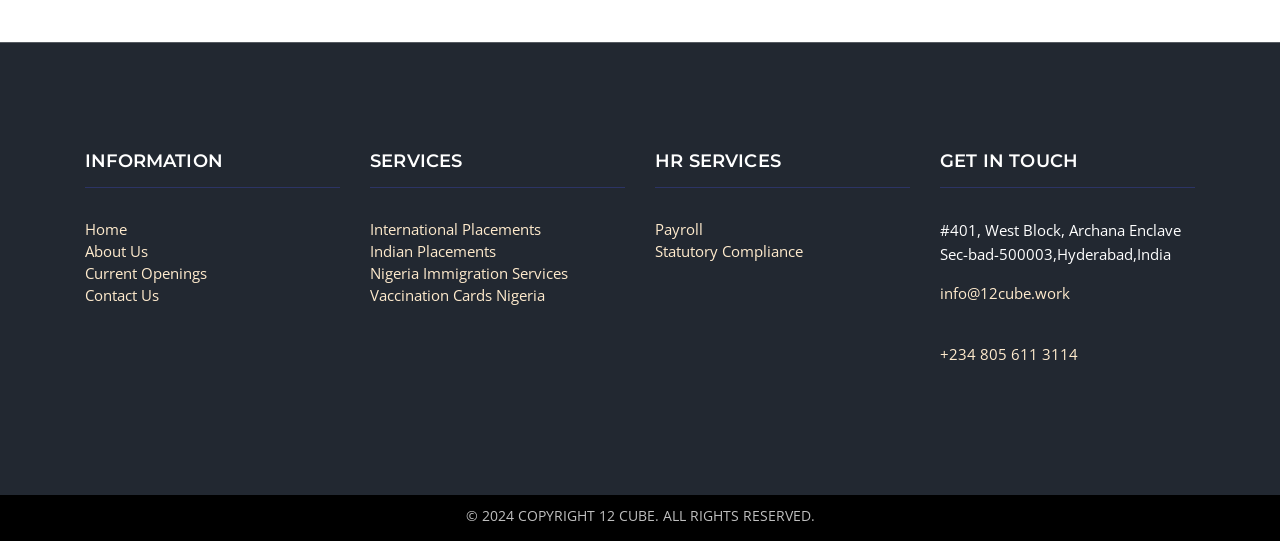What is the phone number of the company?
Based on the screenshot, provide a one-word or short-phrase response.

+234 805 611 3114